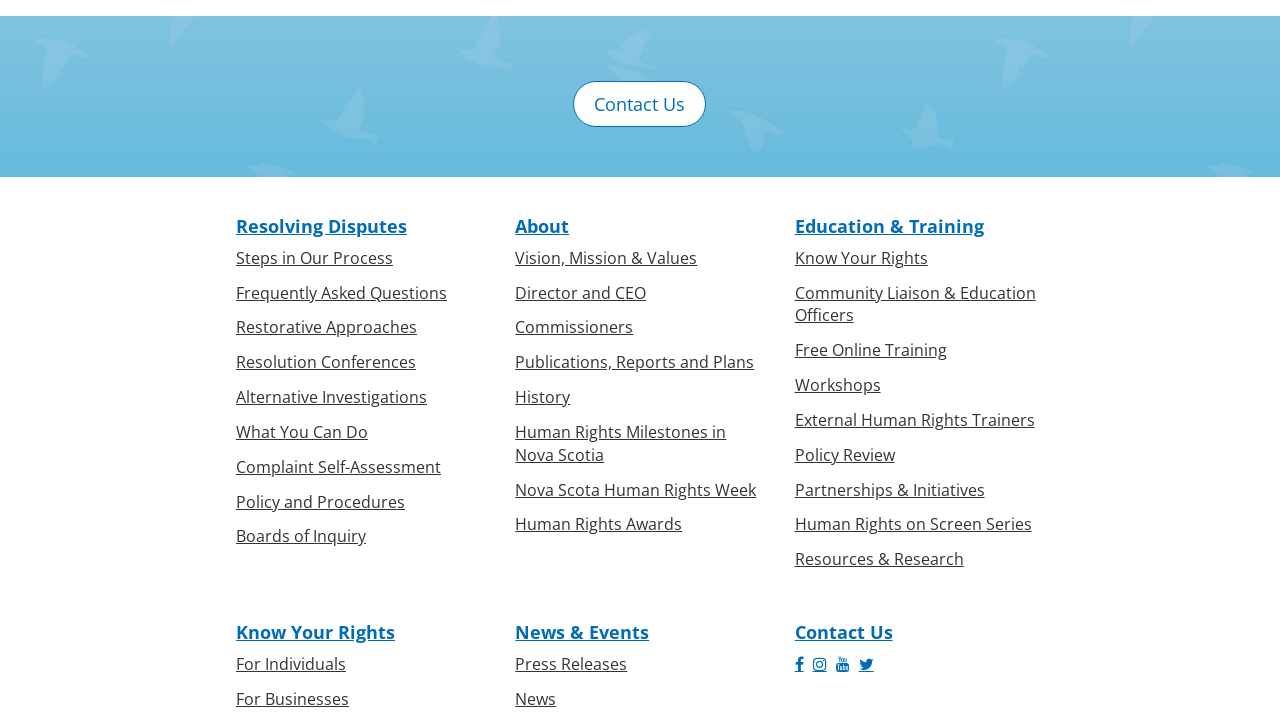Please mark the clickable region by giving the bounding box coordinates needed to complete this instruction: "Read about the director and CEO".

[0.403, 0.395, 0.505, 0.444]